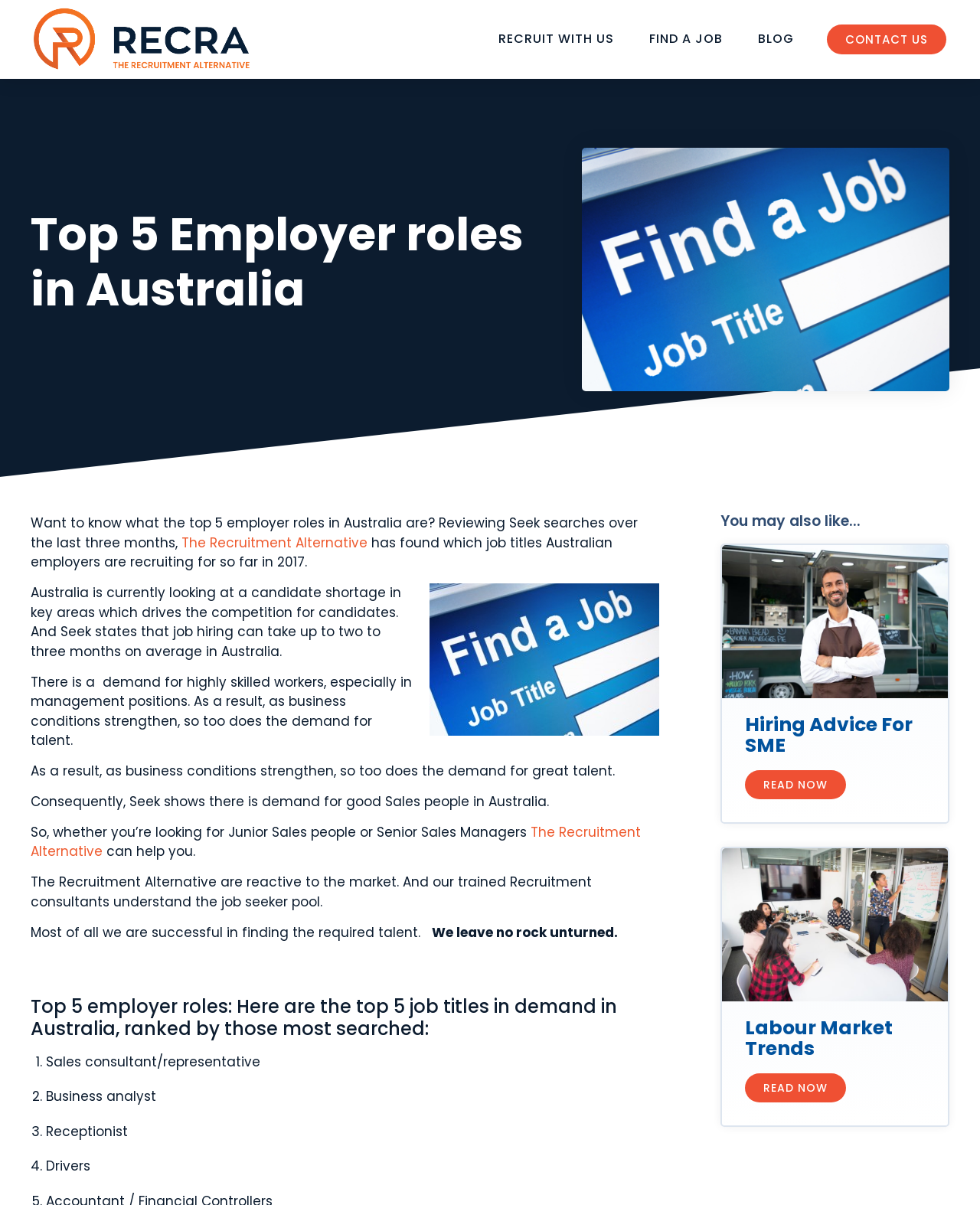Identify the bounding box coordinates of the clickable region necessary to fulfill the following instruction: "Explore 'Labour Market Trends'". The bounding box coordinates should be four float numbers between 0 and 1, i.e., [left, top, right, bottom].

[0.76, 0.844, 0.943, 0.878]